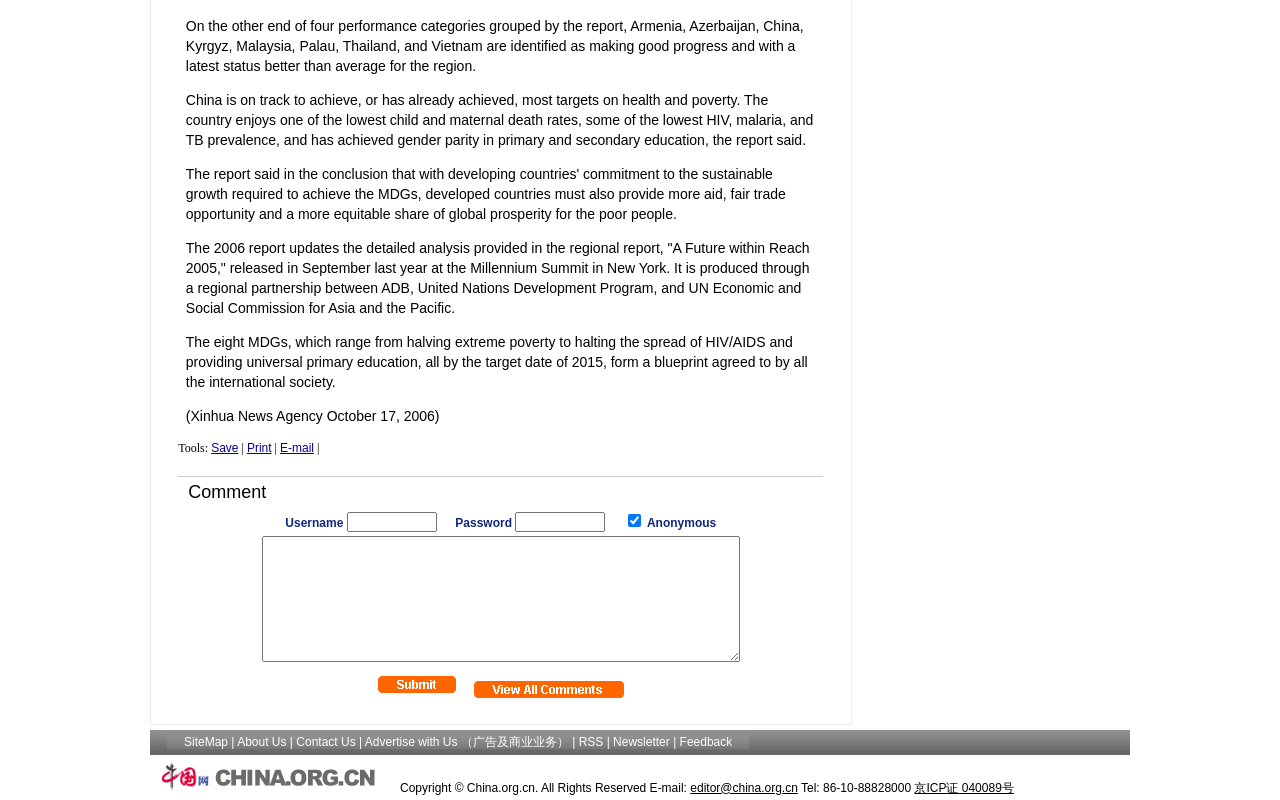Calculate the bounding box coordinates of the UI element given the description: "parent_node: Username Password Anonymous name="author1"".

[0.271, 0.64, 0.341, 0.665]